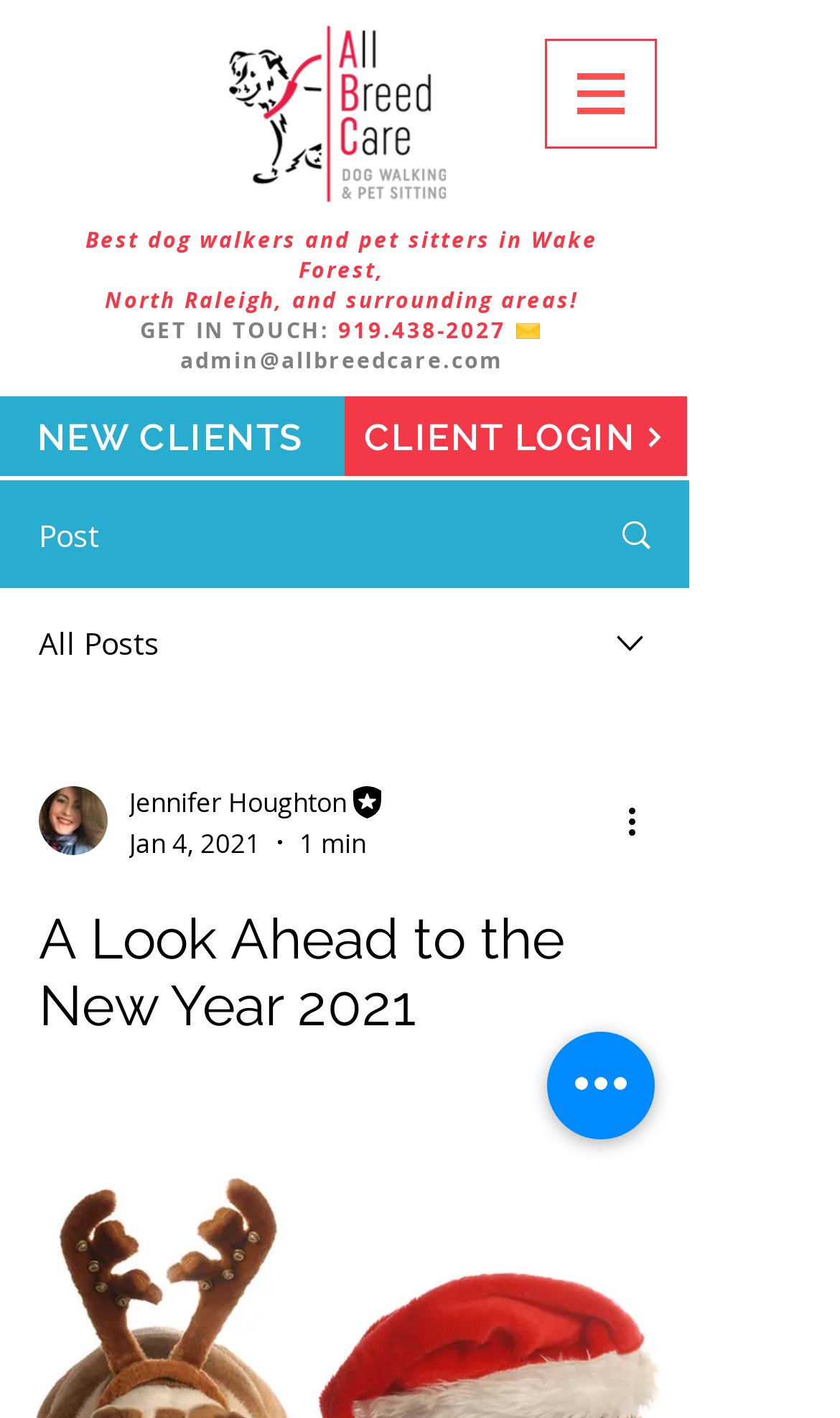Please identify the bounding box coordinates of the region to click in order to complete the task: "Send your query". The coordinates must be four float numbers between 0 and 1, specified as [left, top, right, bottom].

None